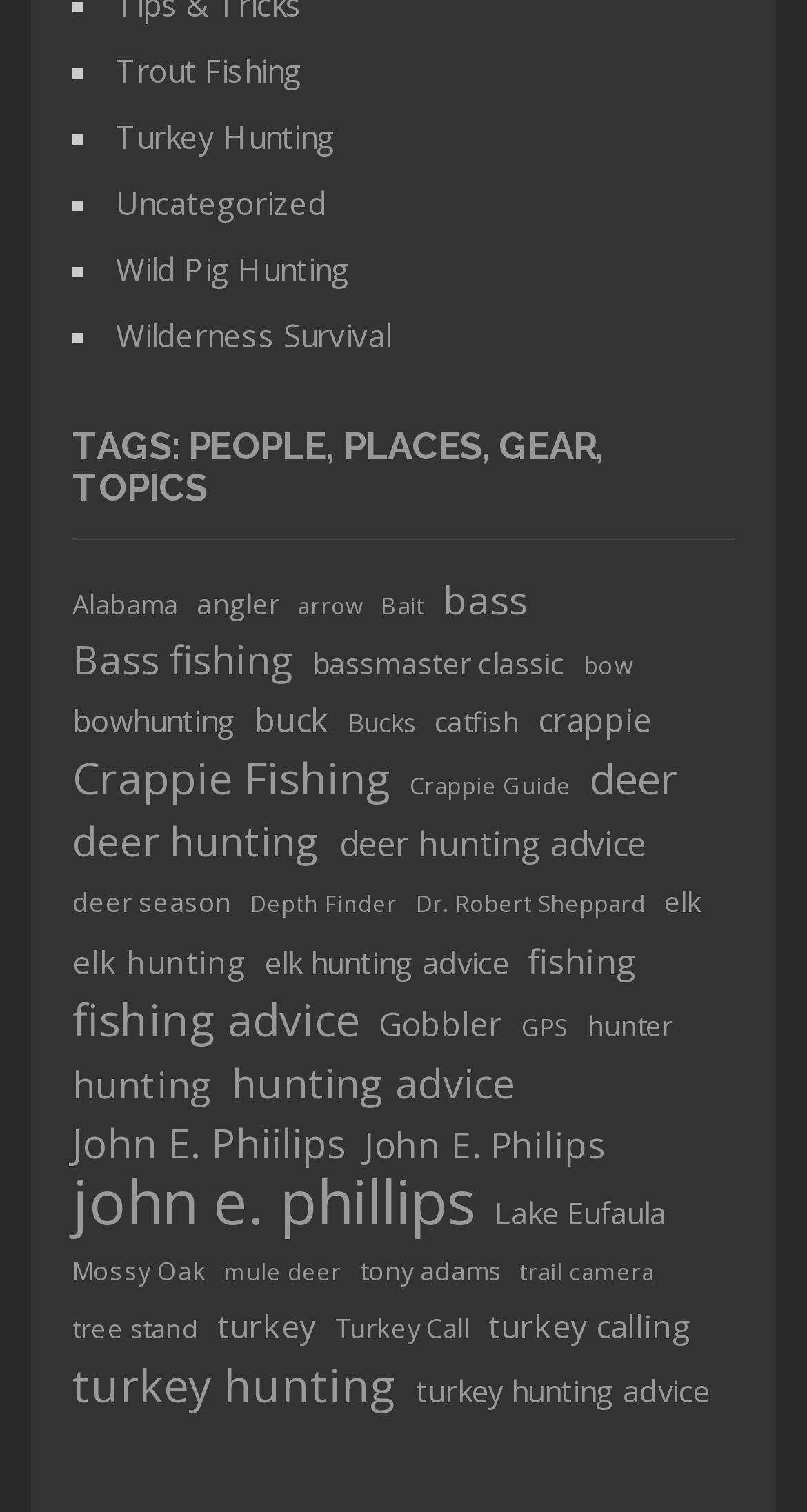Please pinpoint the bounding box coordinates for the region I should click to adhere to this instruction: "Explore Alabama".

[0.09, 0.382, 0.221, 0.419]